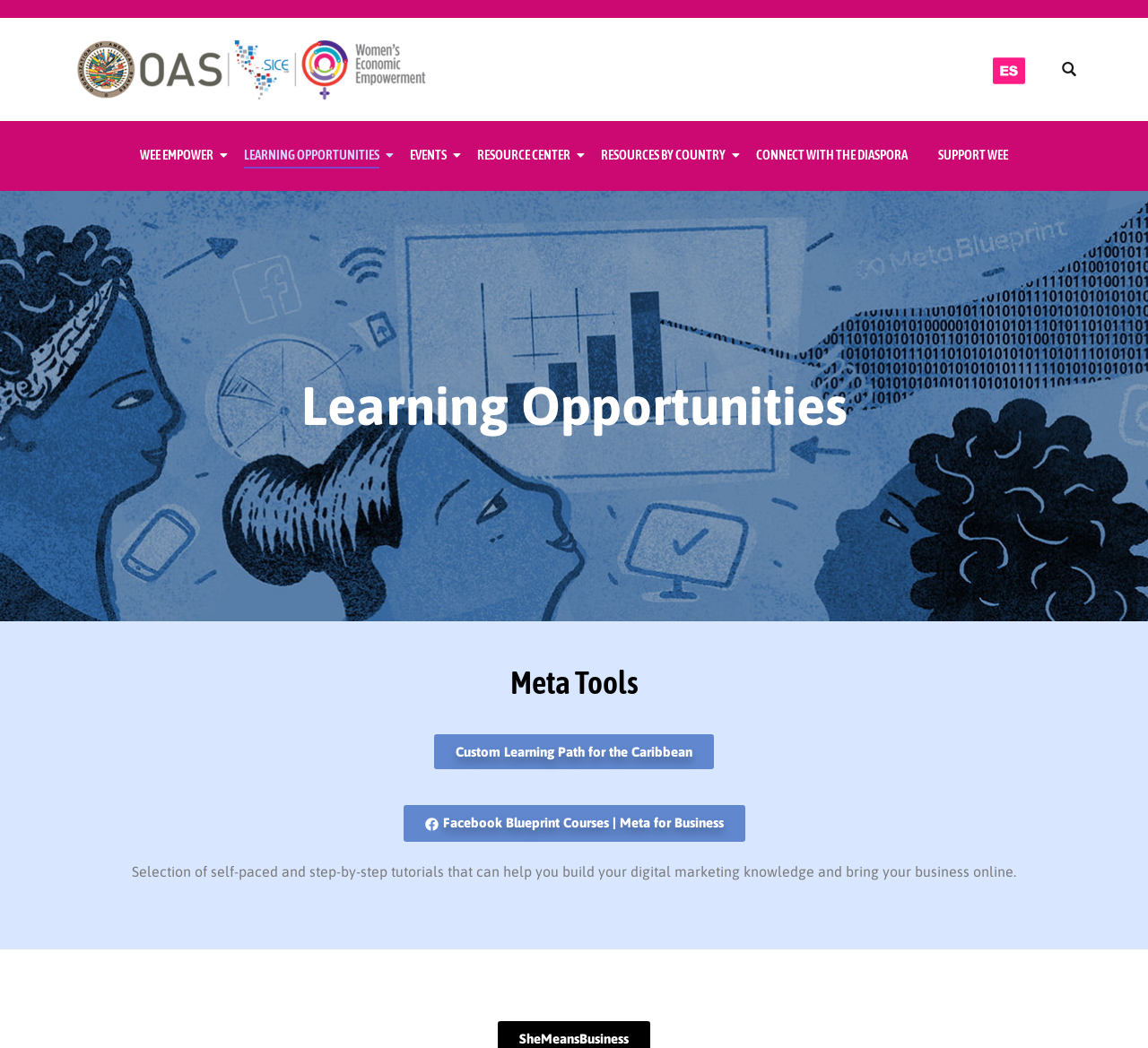Identify the bounding box coordinates for the element you need to click to achieve the following task: "Go to OAS WEE homepage". Provide the bounding box coordinates as four float numbers between 0 and 1, in the form [left, top, right, bottom].

[0.062, 0.034, 0.375, 0.098]